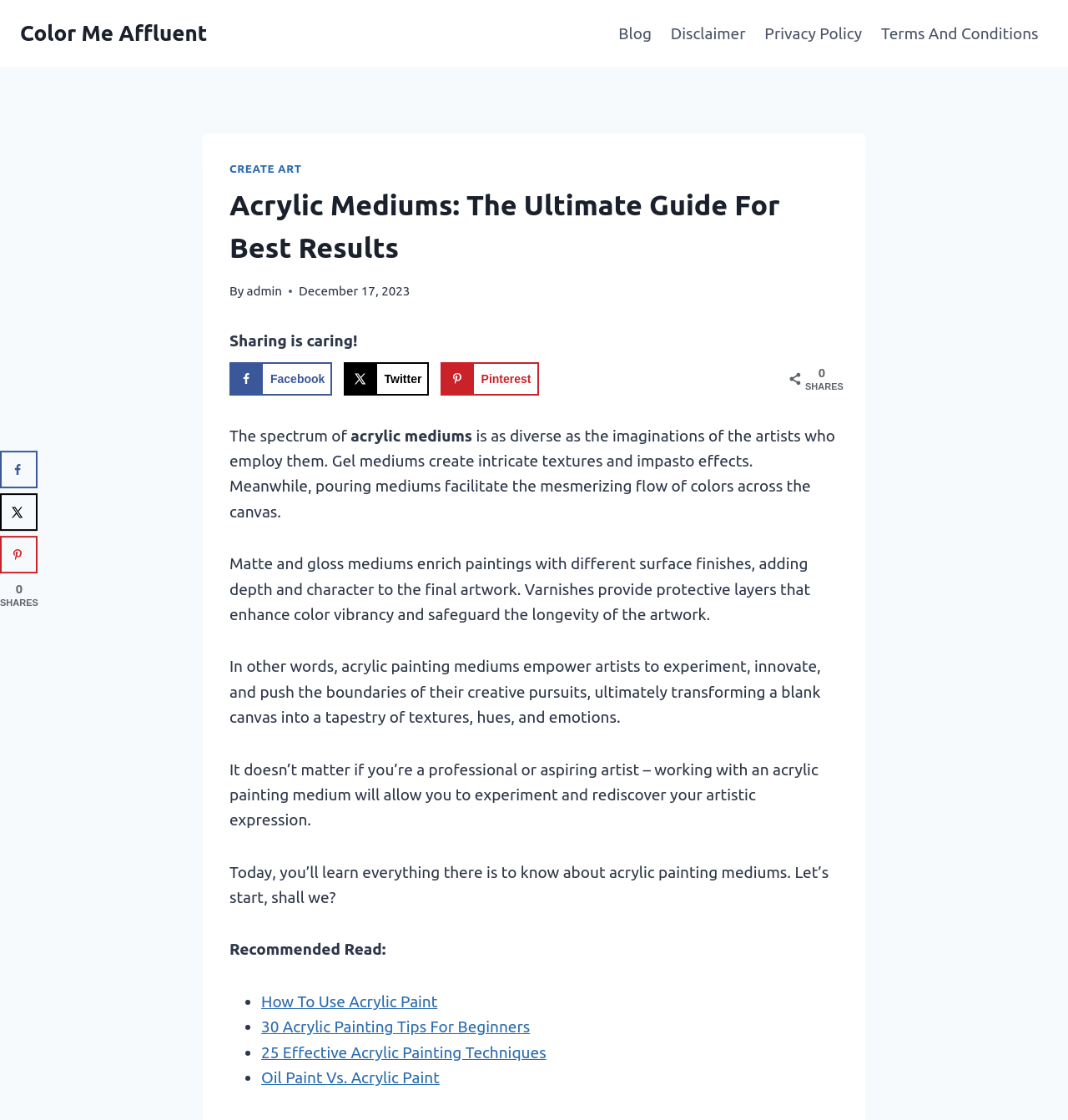Highlight the bounding box coordinates of the region I should click on to meet the following instruction: "Share on X".

[0.322, 0.323, 0.402, 0.353]